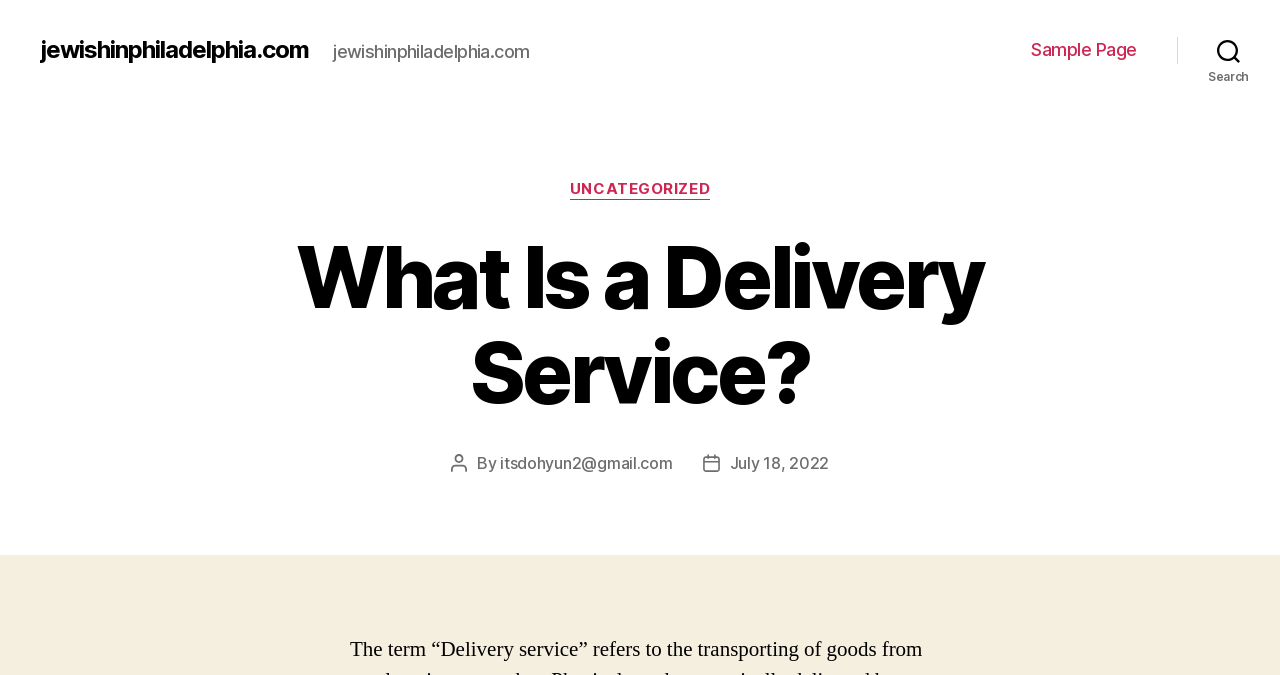What is the category of the current post?
Provide a detailed and extensive answer to the question.

I determined the answer by looking at the category section of the webpage, which is located below the search button. The category section has a heading 'Categories' and a link 'UNCATEGORIZED', indicating that the current post belongs to this category.